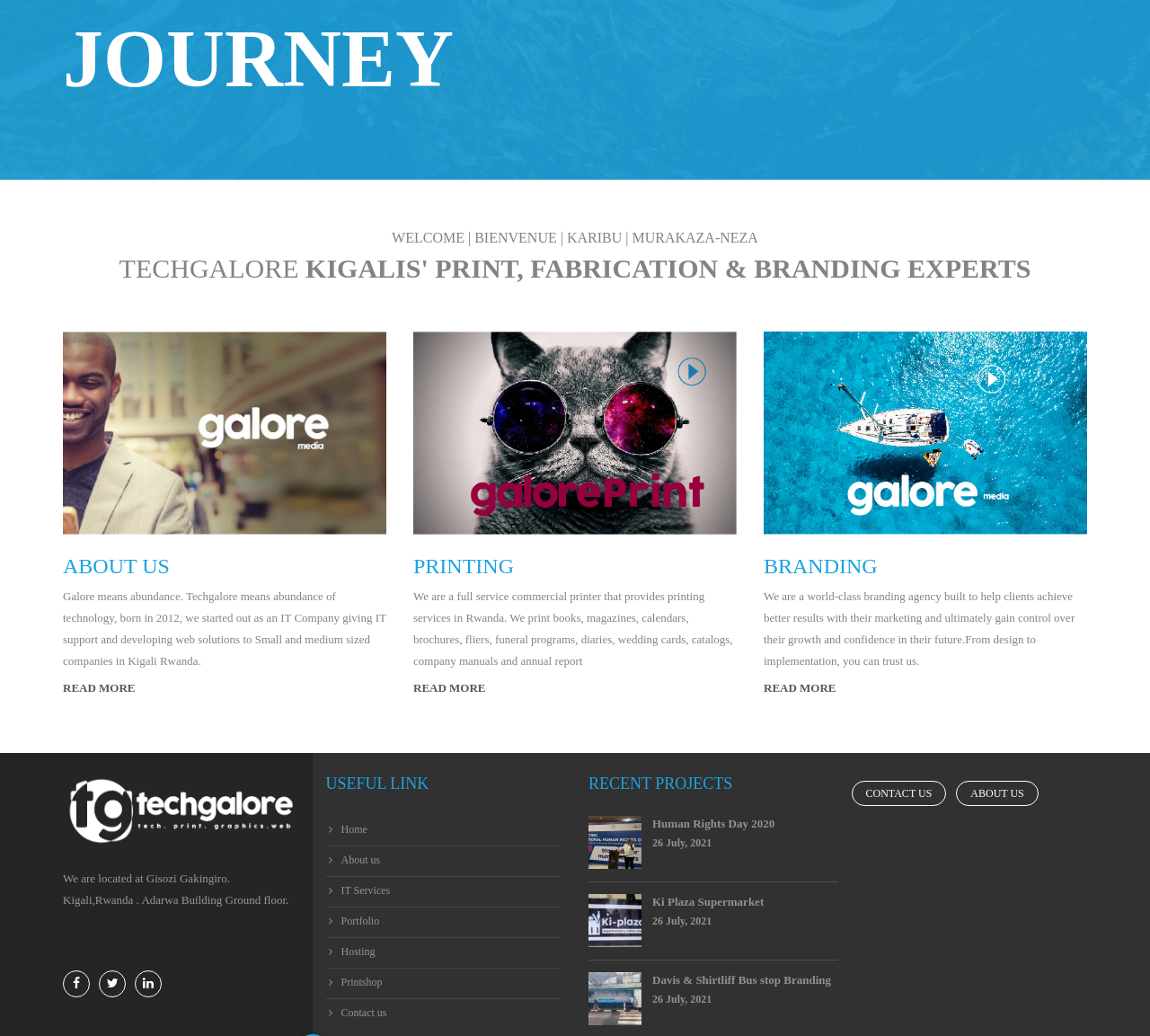Identify the bounding box coordinates for the UI element described by the following text: "title="Ki Plaza Supermarket"". Provide the coordinates as four float numbers between 0 and 1, in the format [left, top, right, bottom].

[0.512, 0.881, 0.558, 0.893]